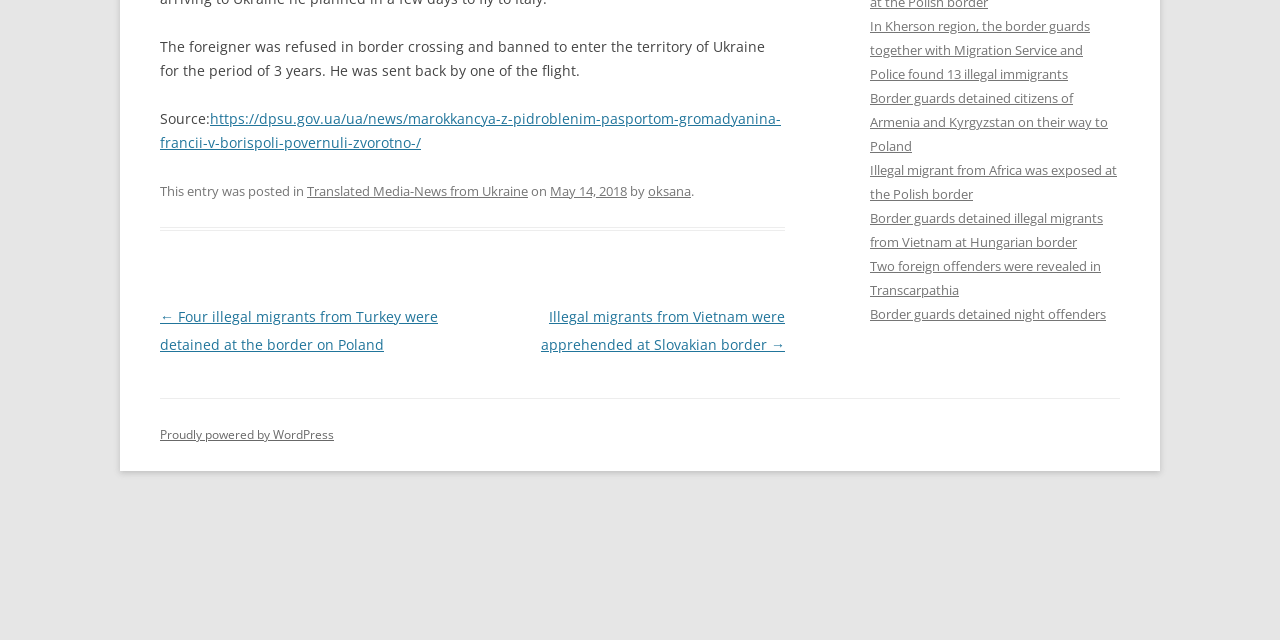Provide the bounding box coordinates of the UI element that matches the description: "Border guards detained night offenders".

[0.68, 0.477, 0.864, 0.505]